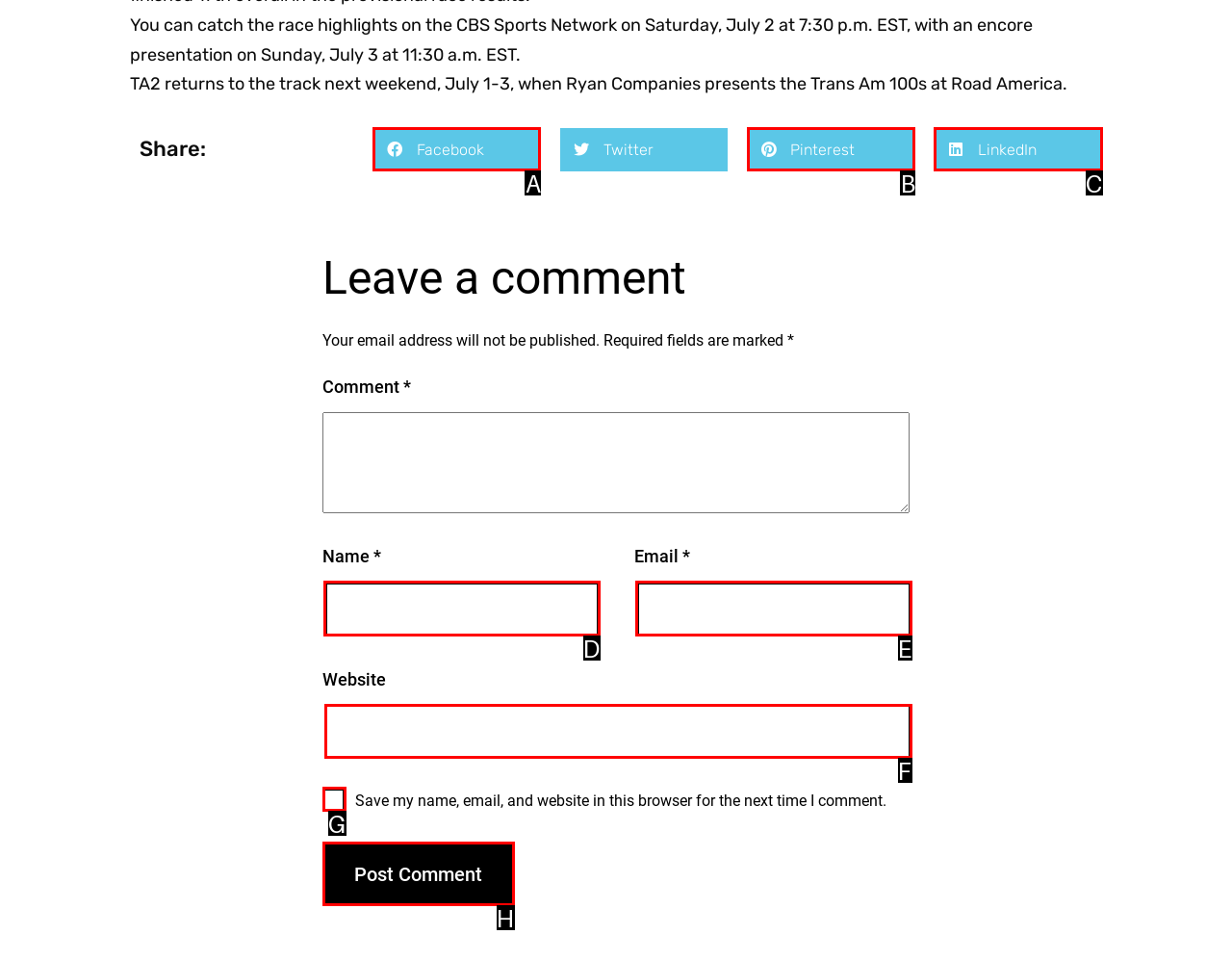Select the HTML element that needs to be clicked to perform the task: Open search panel. Reply with the letter of the chosen option.

None